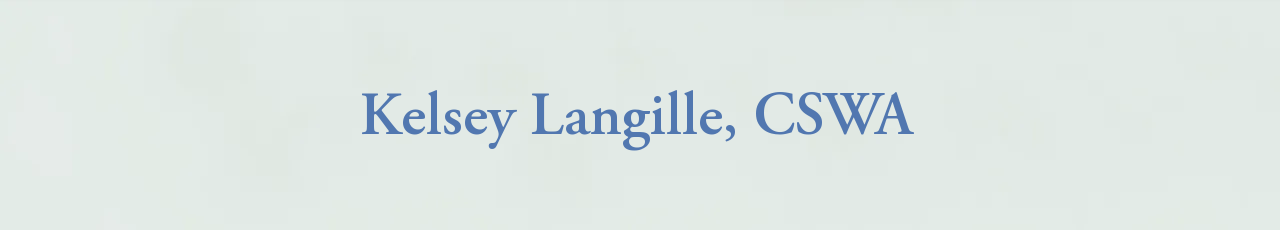Respond to the question below with a single word or phrase:
What is Kelsey Langille's profession?

Certified Social Work Associate